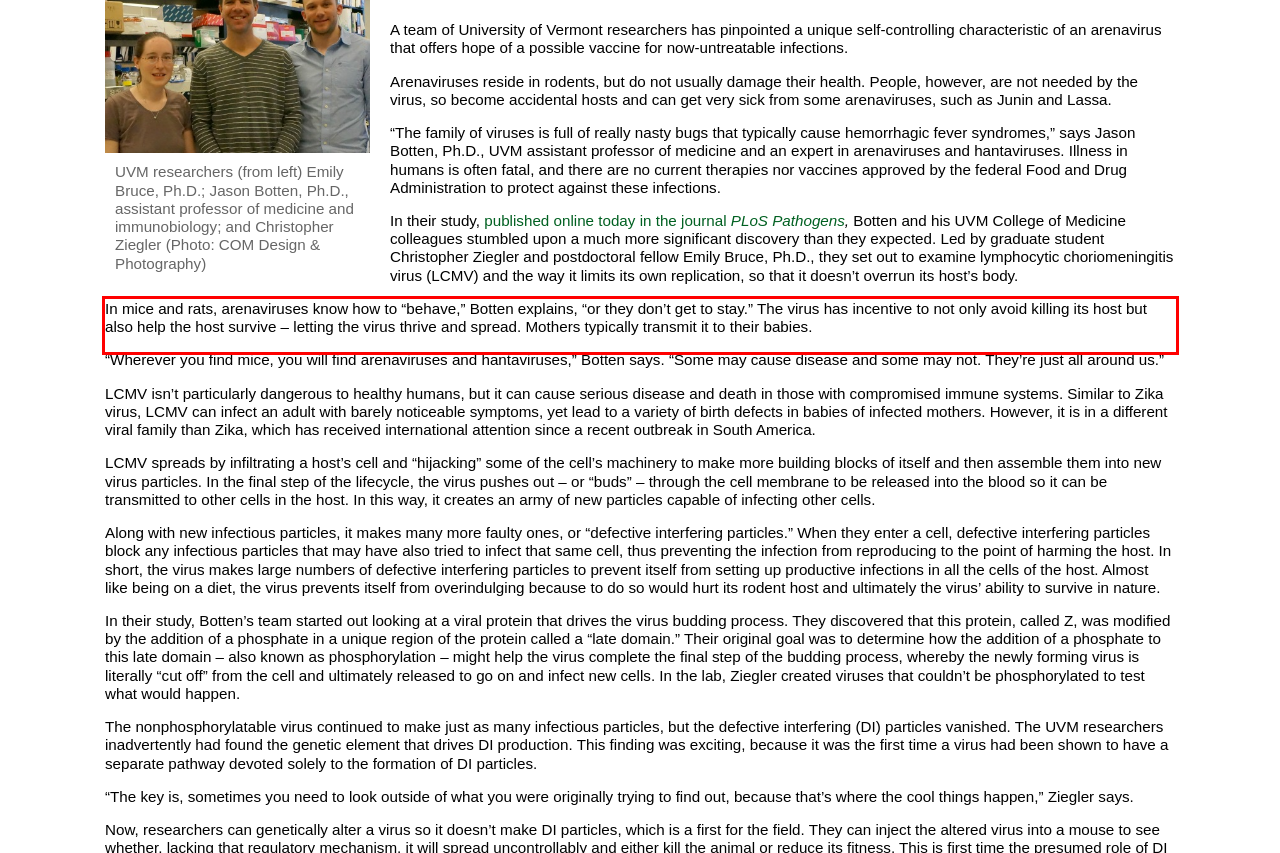Using OCR, extract the text content found within the red bounding box in the given webpage screenshot.

In mice and rats, arenaviruses know how to “behave,” Botten explains, “or they don’t get to stay.” The virus has incentive to not only avoid killing its host but also help the host survive – letting the virus thrive and spread. Mothers typically transmit it to their babies.